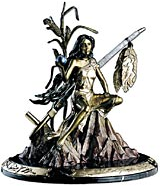Describe the image thoroughly.

The image features a striking sculpture titled **"EARTH WOMAN"**, a limited edition piece measuring 30 inches in height. This captivating artwork is dedicated to honoring and caring for our precious Earth, symbolizing the gratitude for all that the planet provides. The figure is elegantly posed, embodying a connection to nature, with intricate details that highlight the essence of femininity and motherhood in relation to the environment. 

Seated on a rugged base that resembles a mountain, the sculpture artistically incorporates elements of nature, including flora and feathers, suggesting themes of nurturing and harmony. The woman is depicted holding a weapon, which may signify the strength and resilience required in the guardianship of the Earth. This piece not only serves as an aesthetic representation but also as a powerful reminder of the importance of environmental stewardship and appreciation for the natural world.

At the bottom of the image, the copyright is attributed to **Osprey Orielle Lake**, indicating the significance of the artist in the context of environmental art. The label encourages viewers to appreciate the deeper message behind the sculpture while promoting a positive future for our planet.